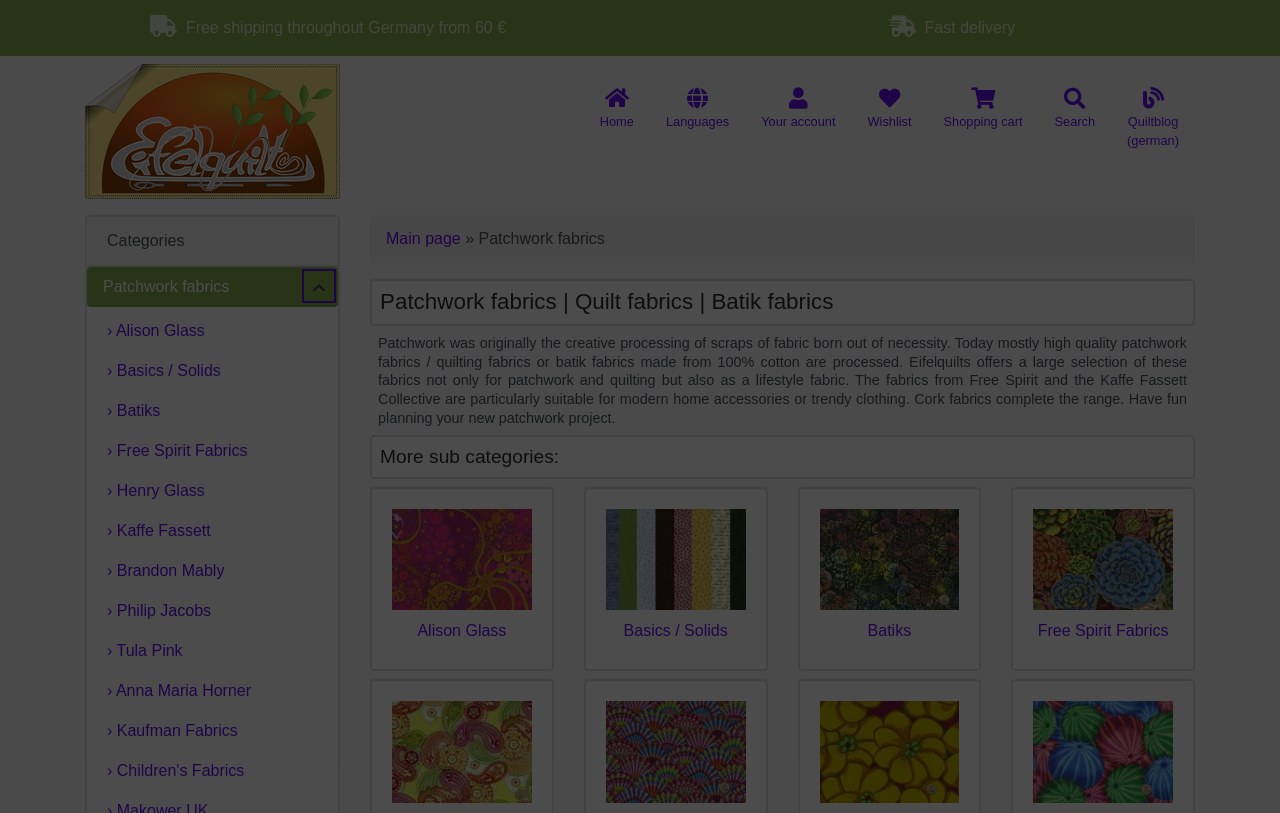Please pinpoint the bounding box coordinates for the region I should click to adhere to this instruction: "Click on the 'Eifelquilts' logo".

[0.055, 0.079, 0.352, 0.245]